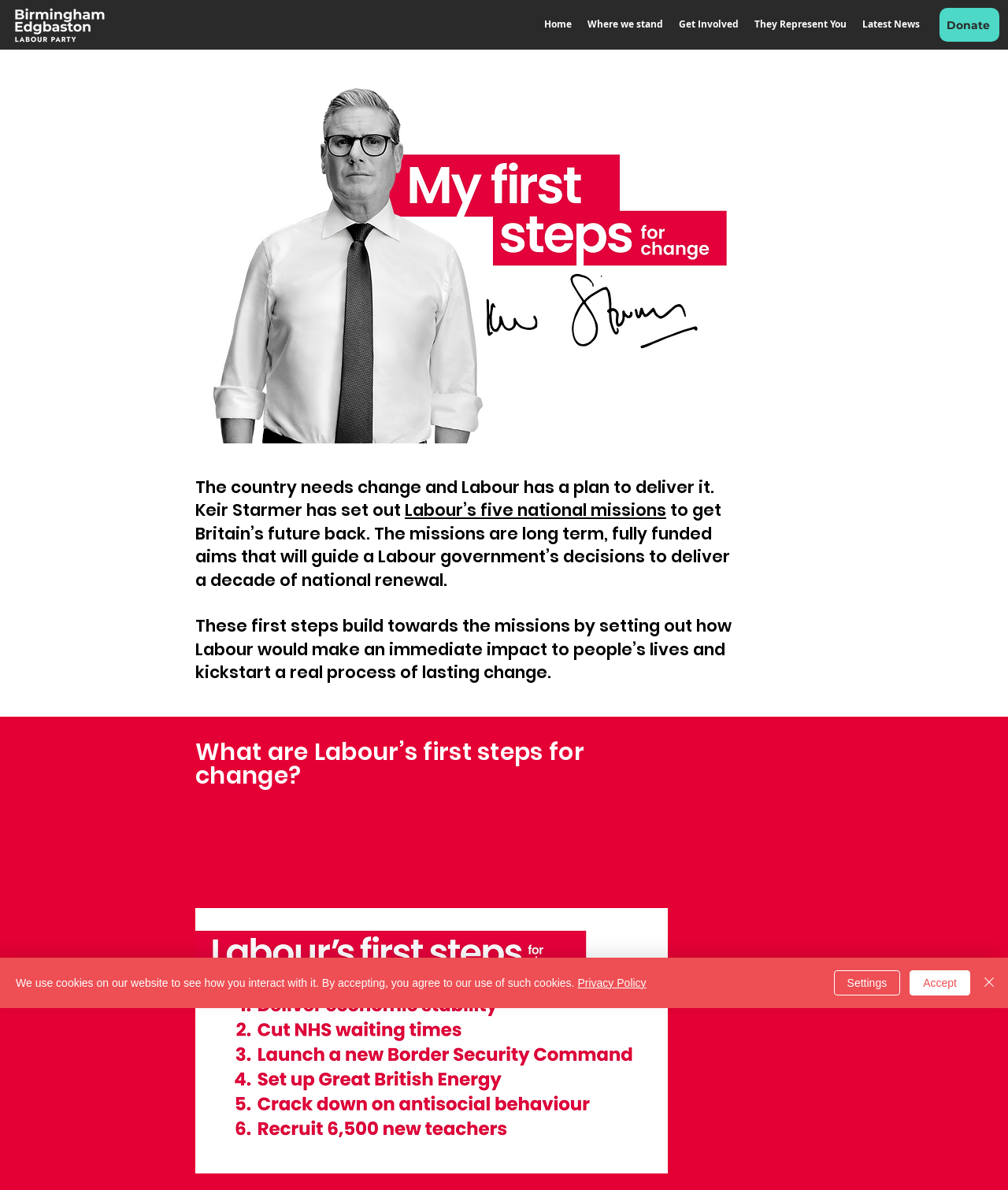Extract the bounding box coordinates for the described element: "aria-label="Close"". The coordinates should be represented as four float numbers between 0 and 1: [left, top, right, bottom].

[0.972, 0.815, 0.991, 0.837]